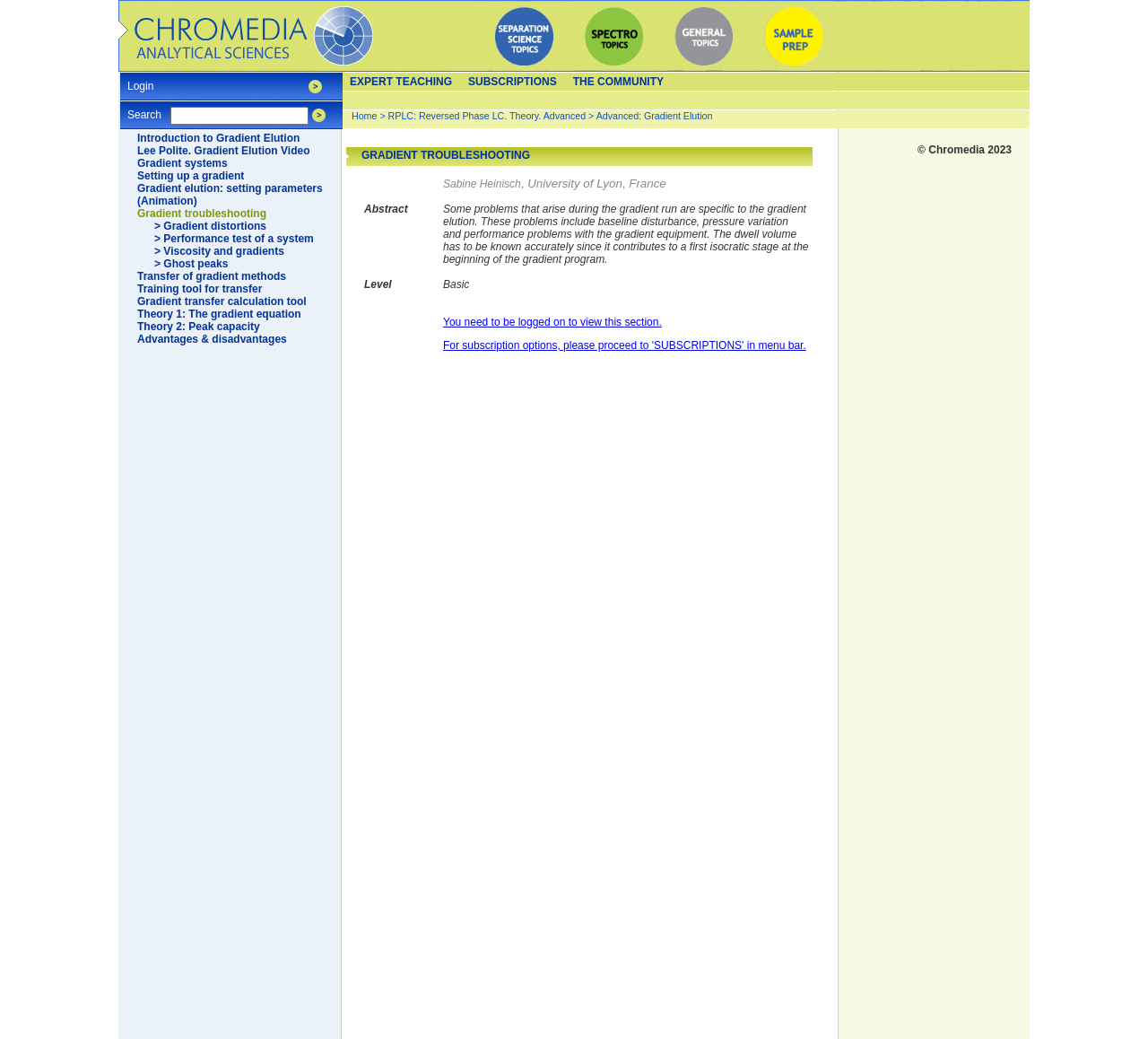Determine the bounding box coordinates of the UI element described below. Use the format (top-left x, top-left y, bottom-right x, bottom-right y) with floating point numbers between 0 and 1: parent_node: Search name="zoekgenr"

[0.148, 0.103, 0.269, 0.12]